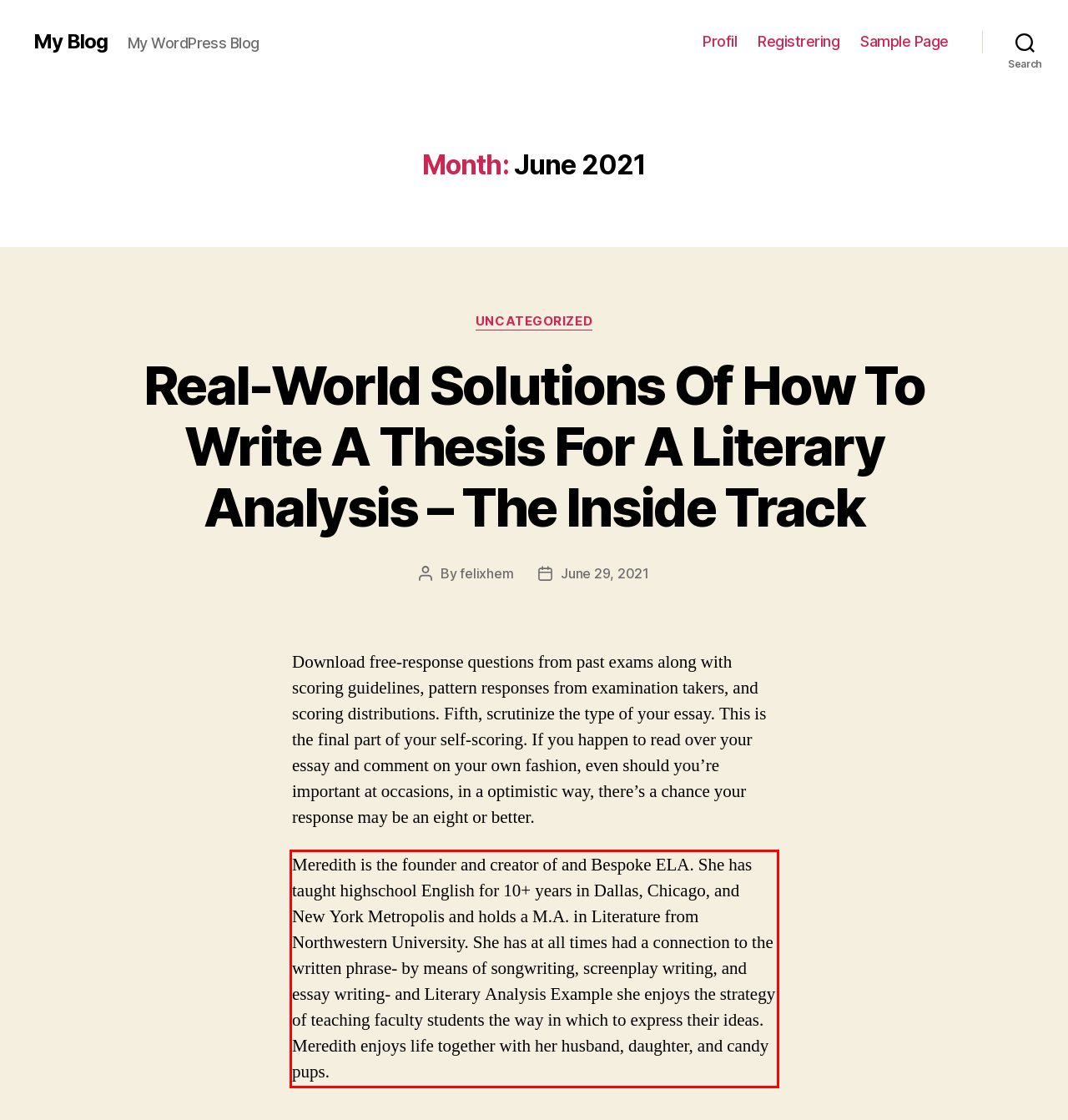From the provided screenshot, extract the text content that is enclosed within the red bounding box.

Meredith is the founder and creator of and Bespoke ELA. She has taught highschool English for 10+ years in Dallas, Chicago, and New York Metropolis and holds a M.A. in Literature from Northwestern University. She has at all times had a connection to the written phrase- by means of songwriting, screenplay writing, and essay writing- and Literary Analysis Example she enjoys the strategy of teaching faculty students the way in which to express their ideas. Meredith enjoys life together with her husband, daughter, and candy pups.